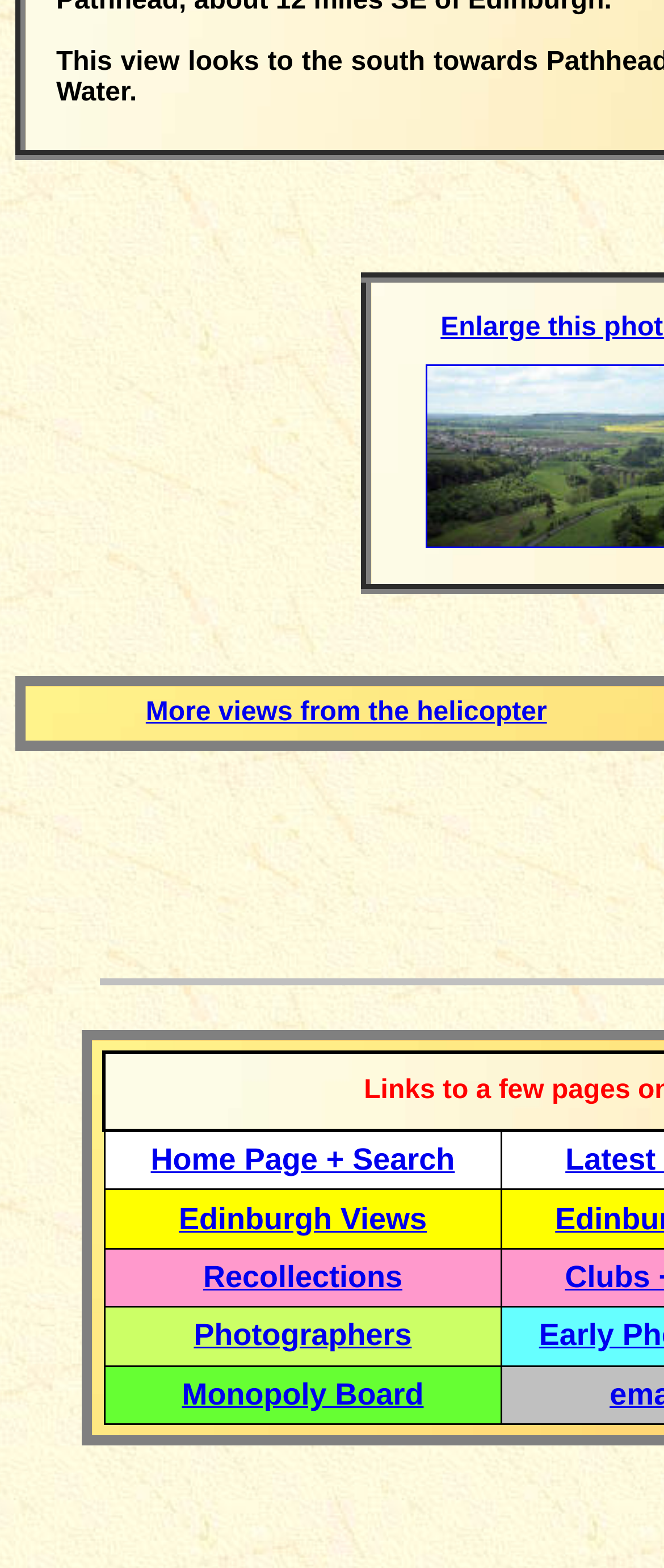What is the first link in the gridcell?
Give a single word or phrase as your answer by examining the image.

Home Page + Search